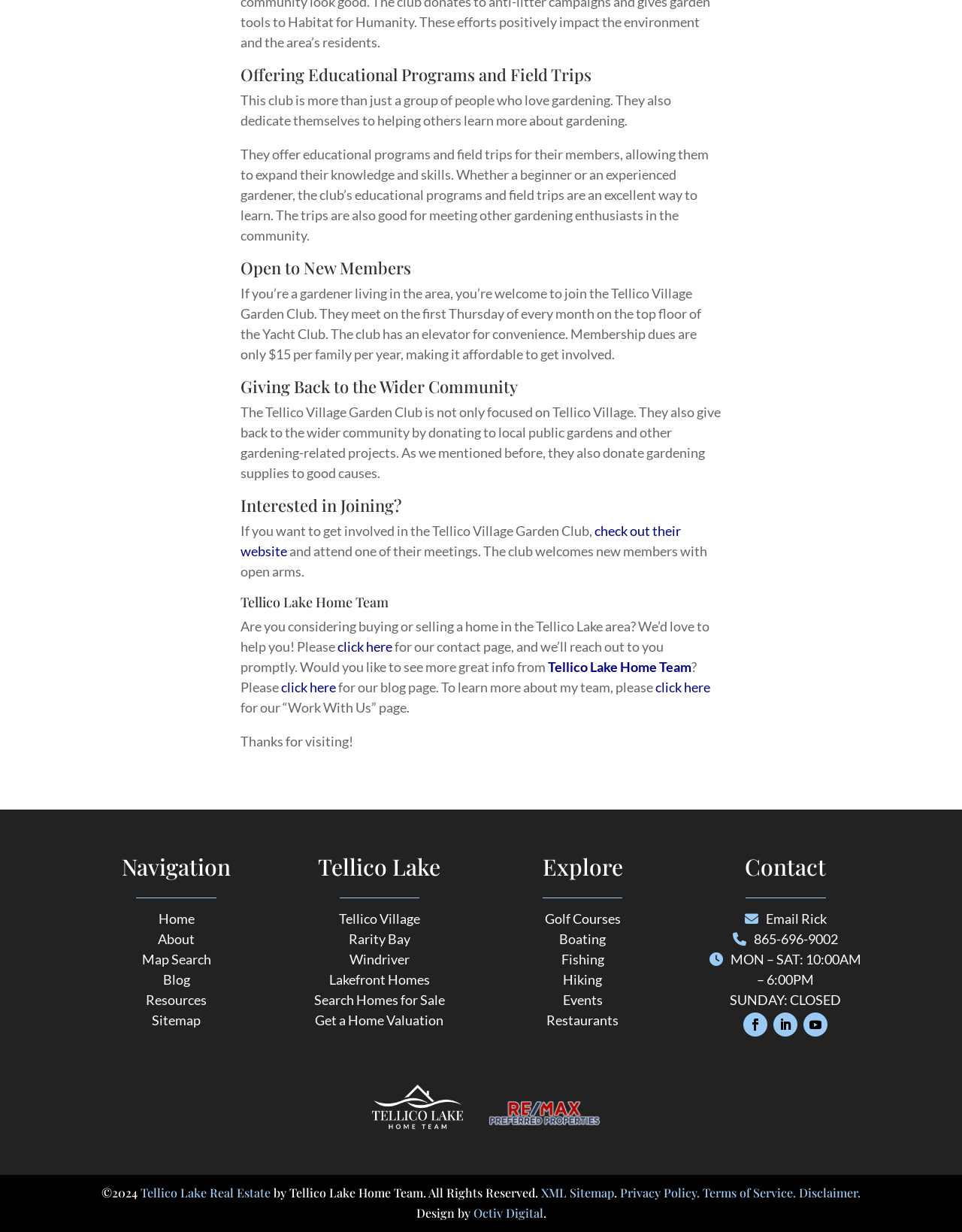Determine the bounding box coordinates of the region I should click to achieve the following instruction: "visit the blog page". Ensure the bounding box coordinates are four float numbers between 0 and 1, i.e., [left, top, right, bottom].

[0.57, 0.535, 0.719, 0.548]